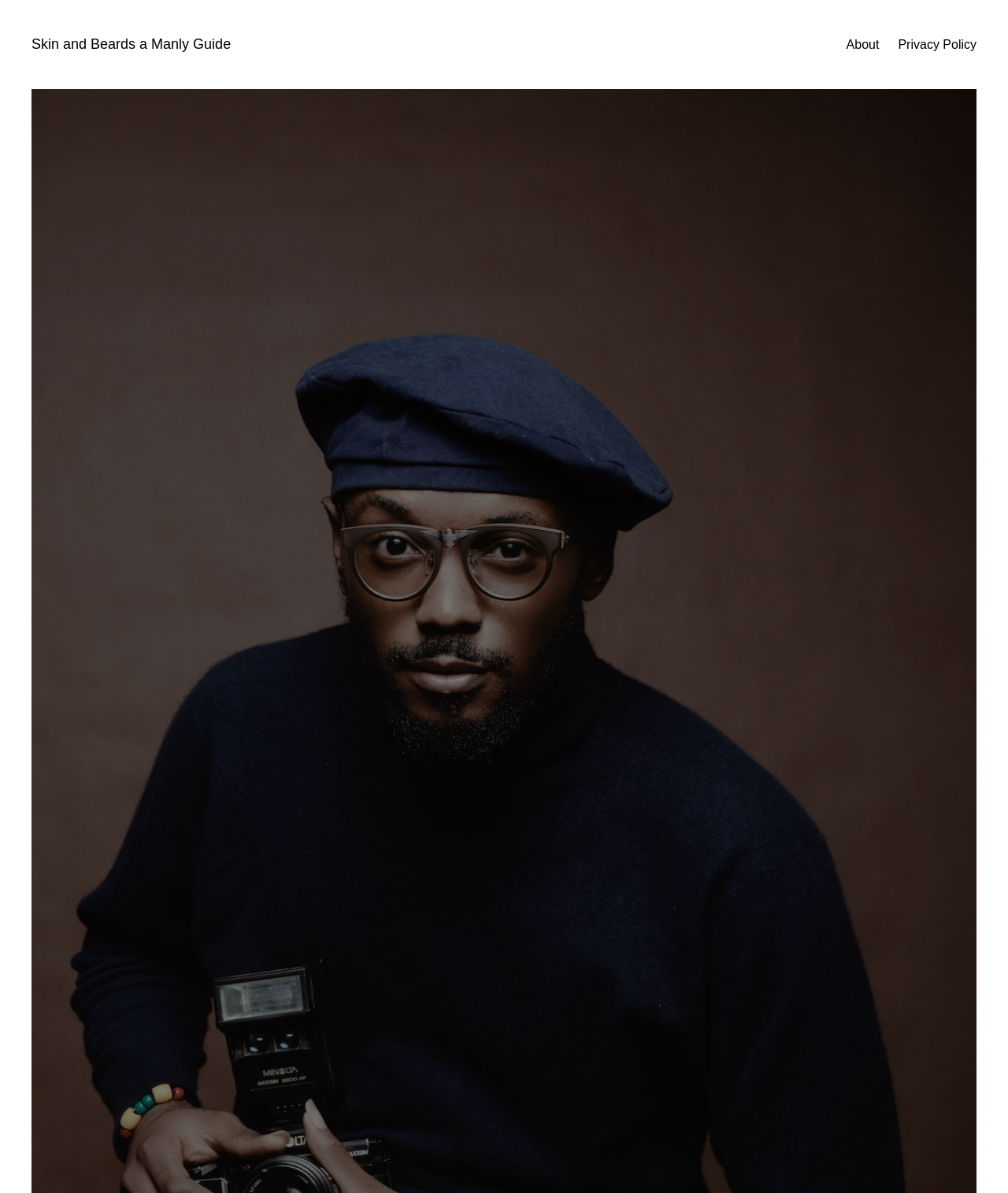Using the provided element description, identify the bounding box coordinates as (top-left x, top-left y, bottom-right x, bottom-right y). Ensure all values are between 0 and 1. Description: Privacy Policy

[0.891, 0.029, 0.969, 0.046]